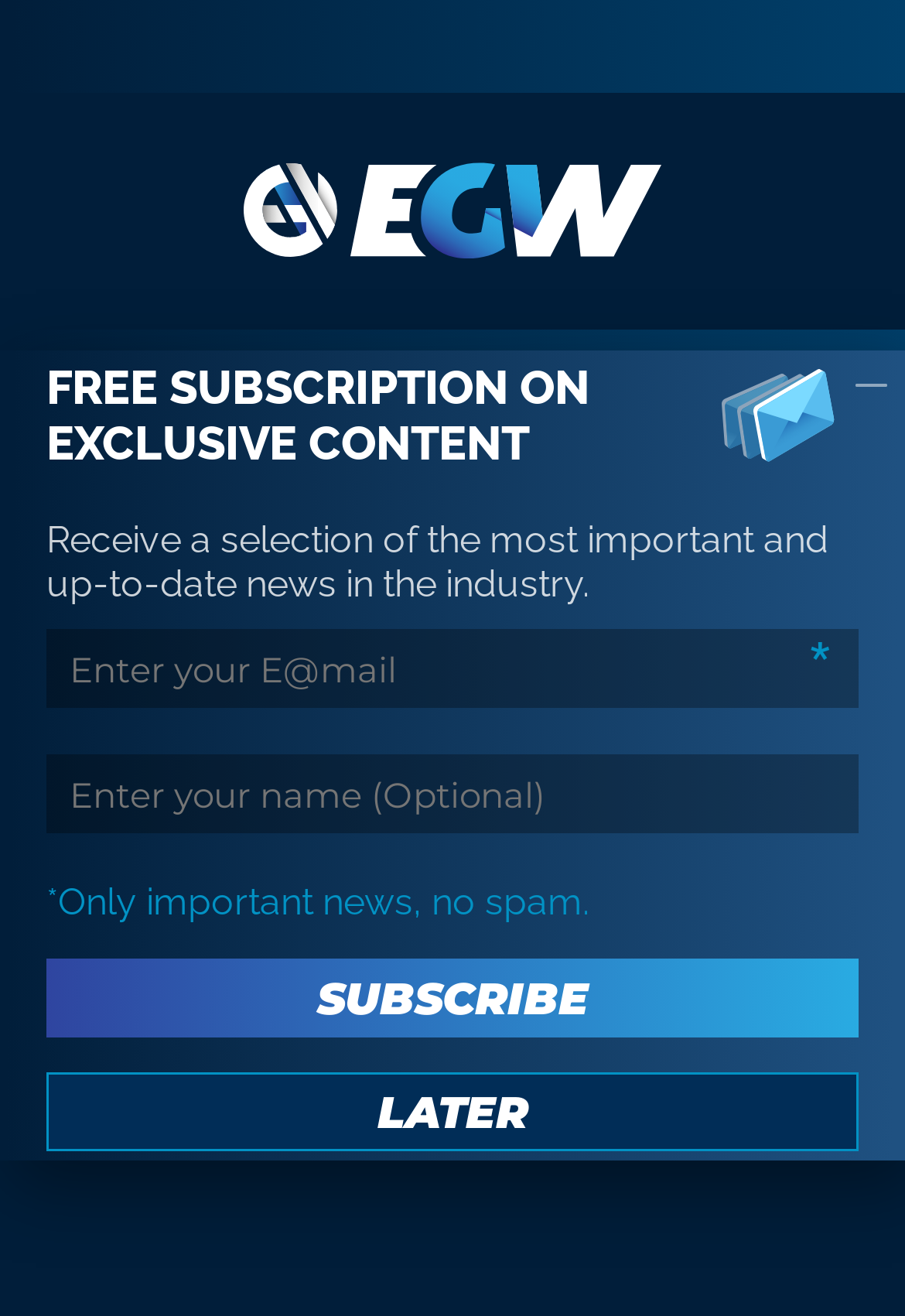Using the information in the image, could you please answer the following question in detail:
What is the benefit of subscribing to the website?

The website promises to send users a selection of the most important and up-to-date news in the industry if they subscribe to the website, suggesting that subscribers will receive relevant and timely news content.